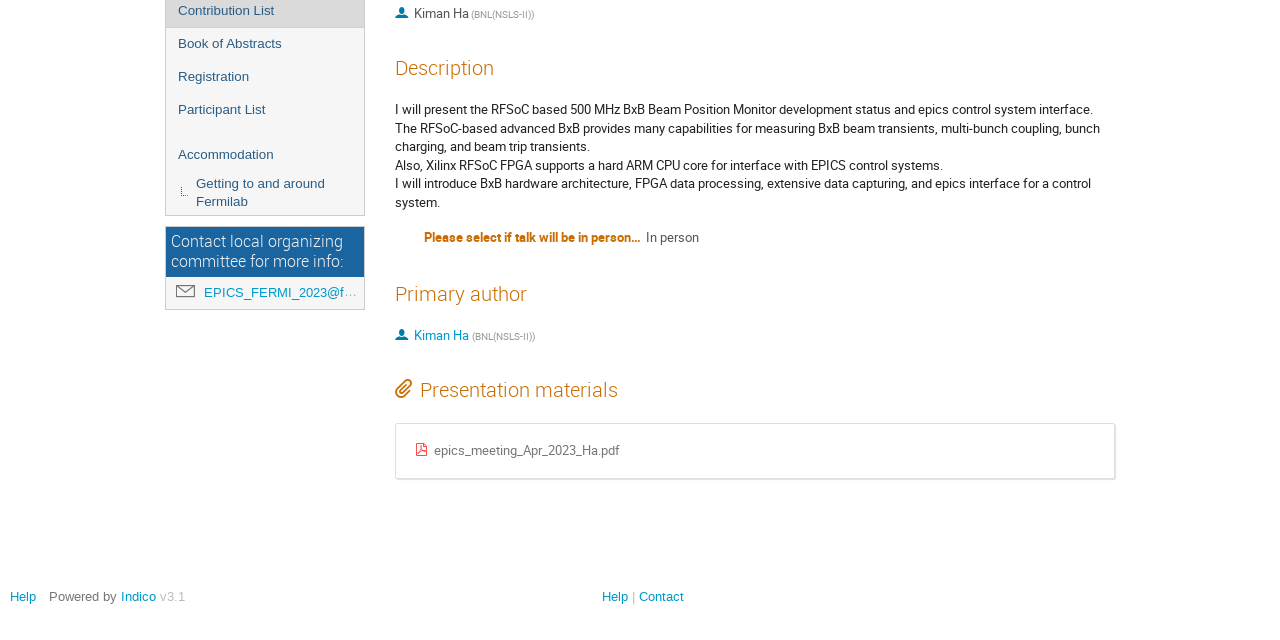For the following element description, predict the bounding box coordinates in the format (top-left x, top-left y, bottom-right x, bottom-right y). All values should be floating point numbers between 0 and 1. Description: Getting to and around Fermilab

[0.13, 0.268, 0.284, 0.336]